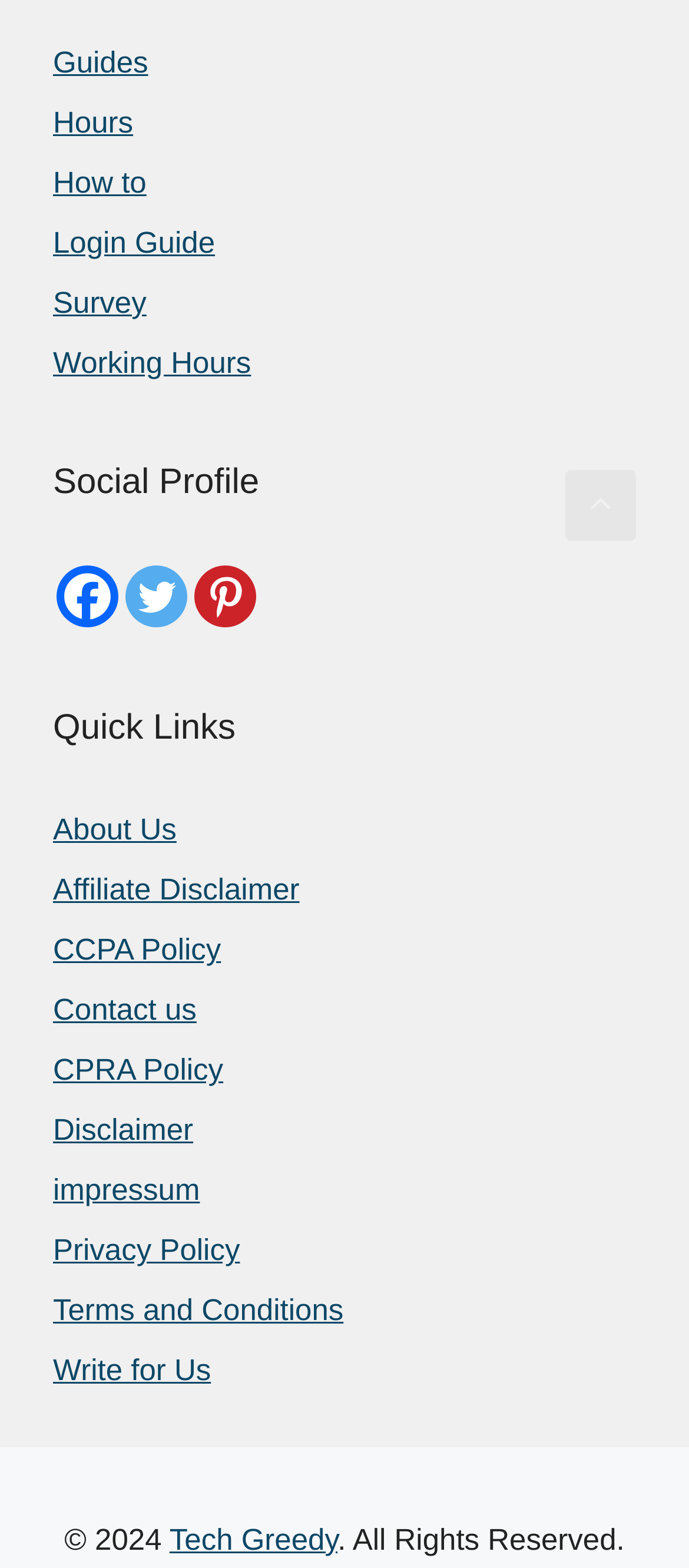Please specify the bounding box coordinates of the clickable region necessary for completing the following instruction: "Read About Us". The coordinates must consist of four float numbers between 0 and 1, i.e., [left, top, right, bottom].

[0.077, 0.519, 0.256, 0.54]